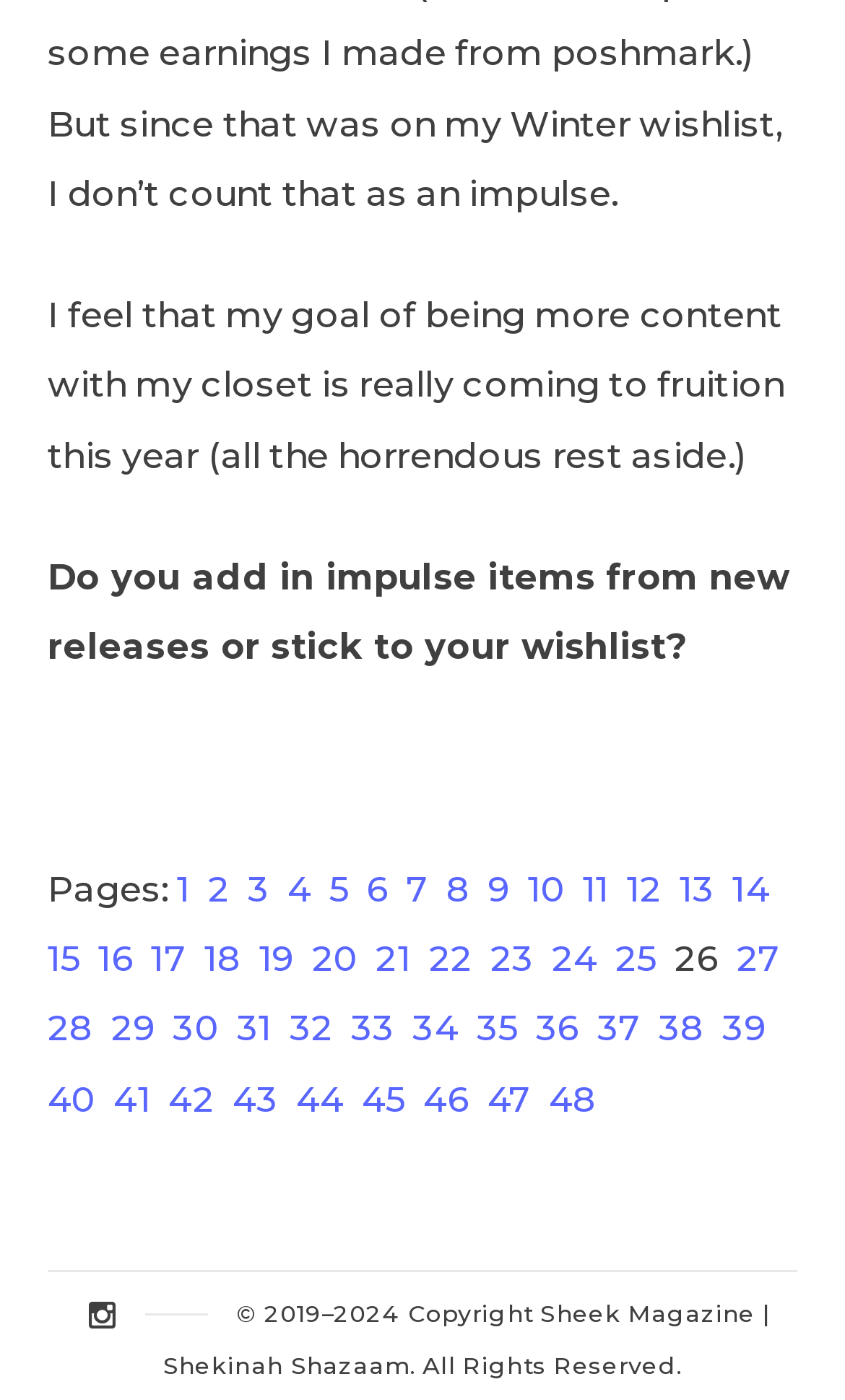Determine the coordinates of the bounding box for the clickable area needed to execute this instruction: "Click on page 2".

[0.246, 0.619, 0.272, 0.65]